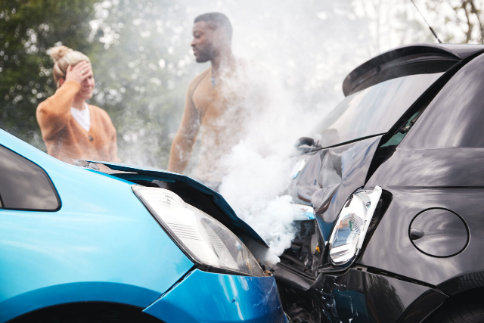Refer to the image and provide a thorough answer to this question:
What is the environment surrounding the accident?

The caption suggests that the surrounding environment is a suburban area, which is evident from the blurred greenery in the background that enhances the focus on the vehicles and the individuals involved in the accident.